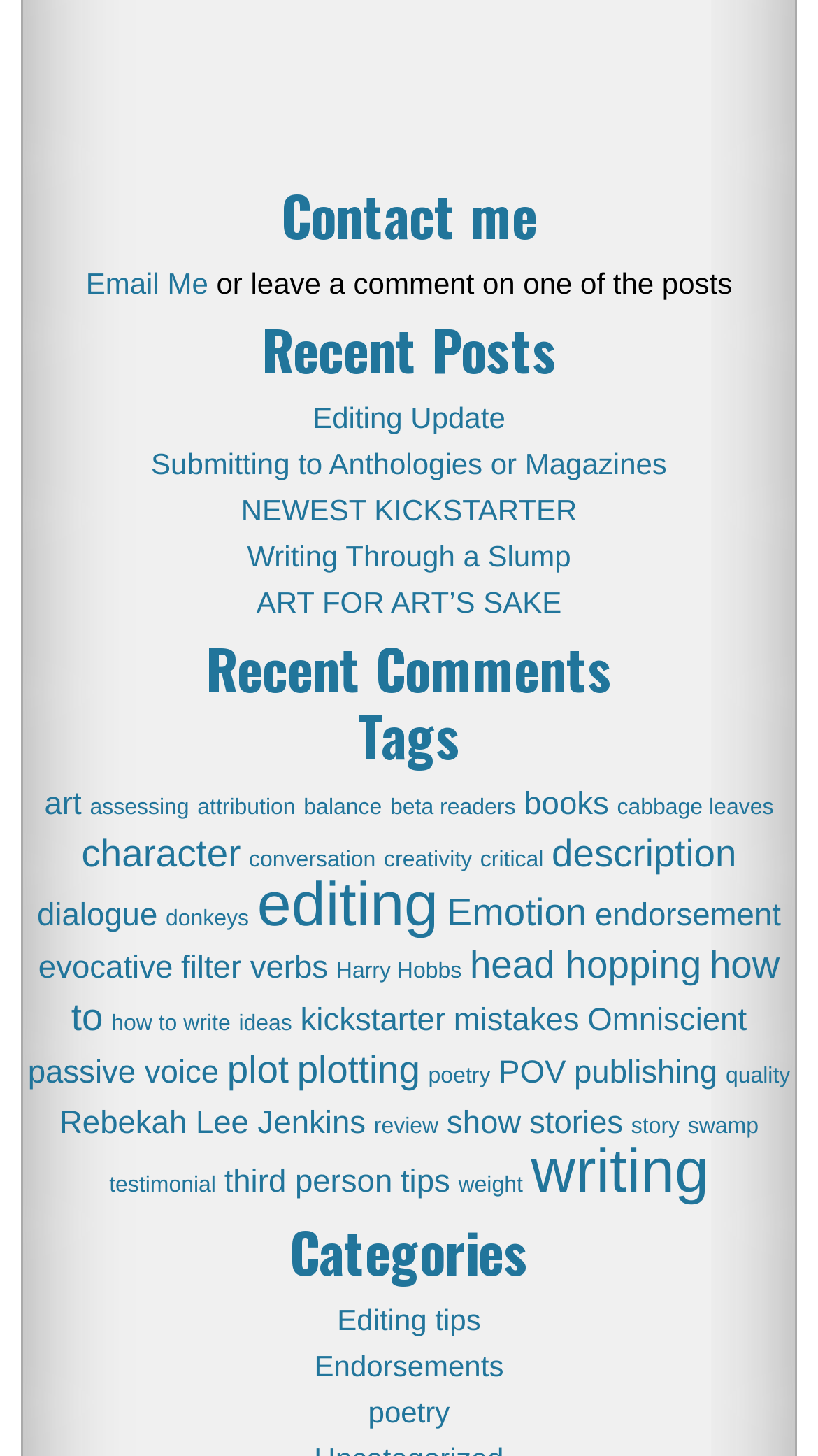Could you locate the bounding box coordinates for the section that should be clicked to accomplish this task: "Read the example story".

[0.313, 0.058, 0.961, 0.112]